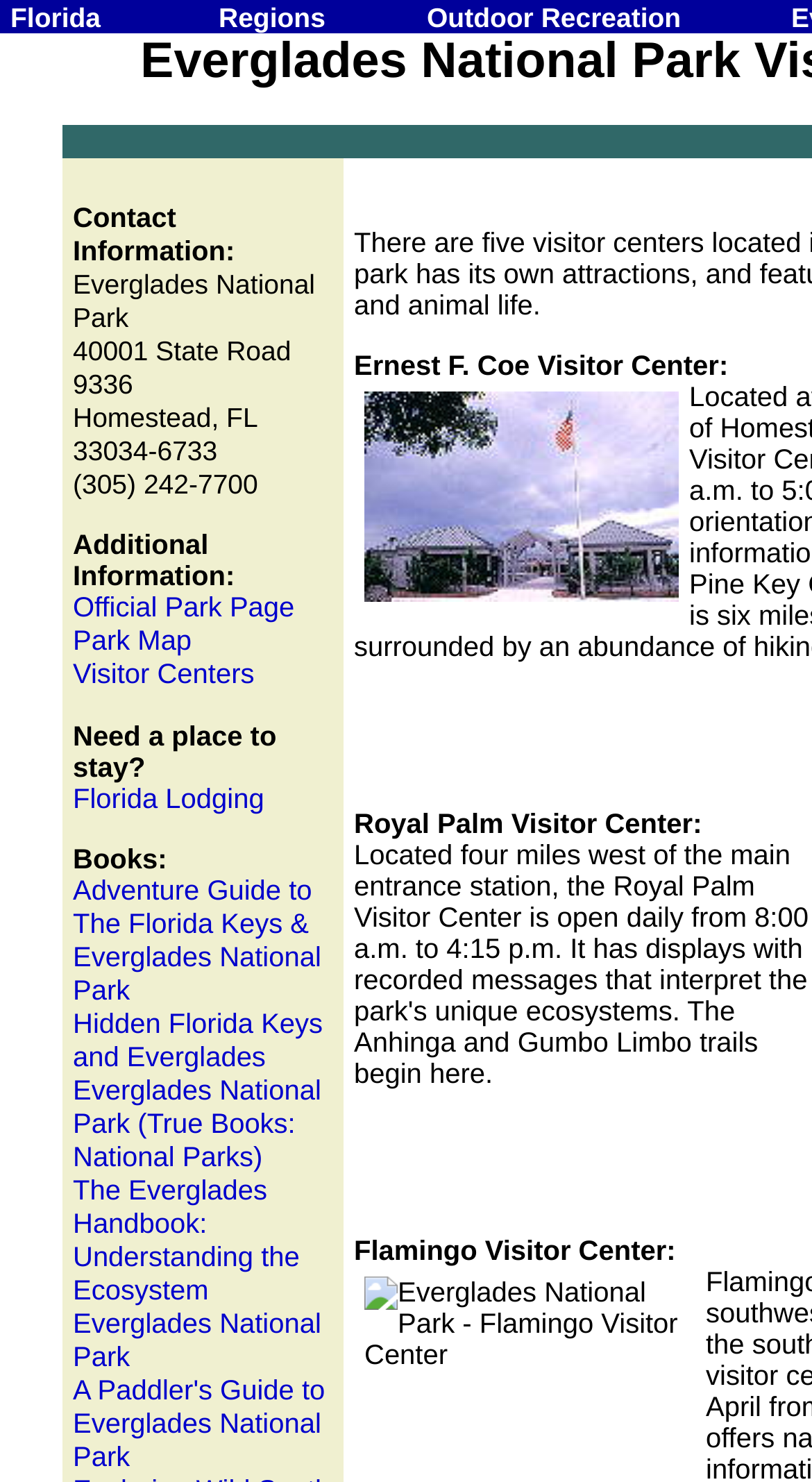Predict the bounding box coordinates of the UI element that matches this description: "Everglades National Park". The coordinates should be in the format [left, top, right, bottom] with each value between 0 and 1.

[0.09, 0.882, 0.396, 0.926]